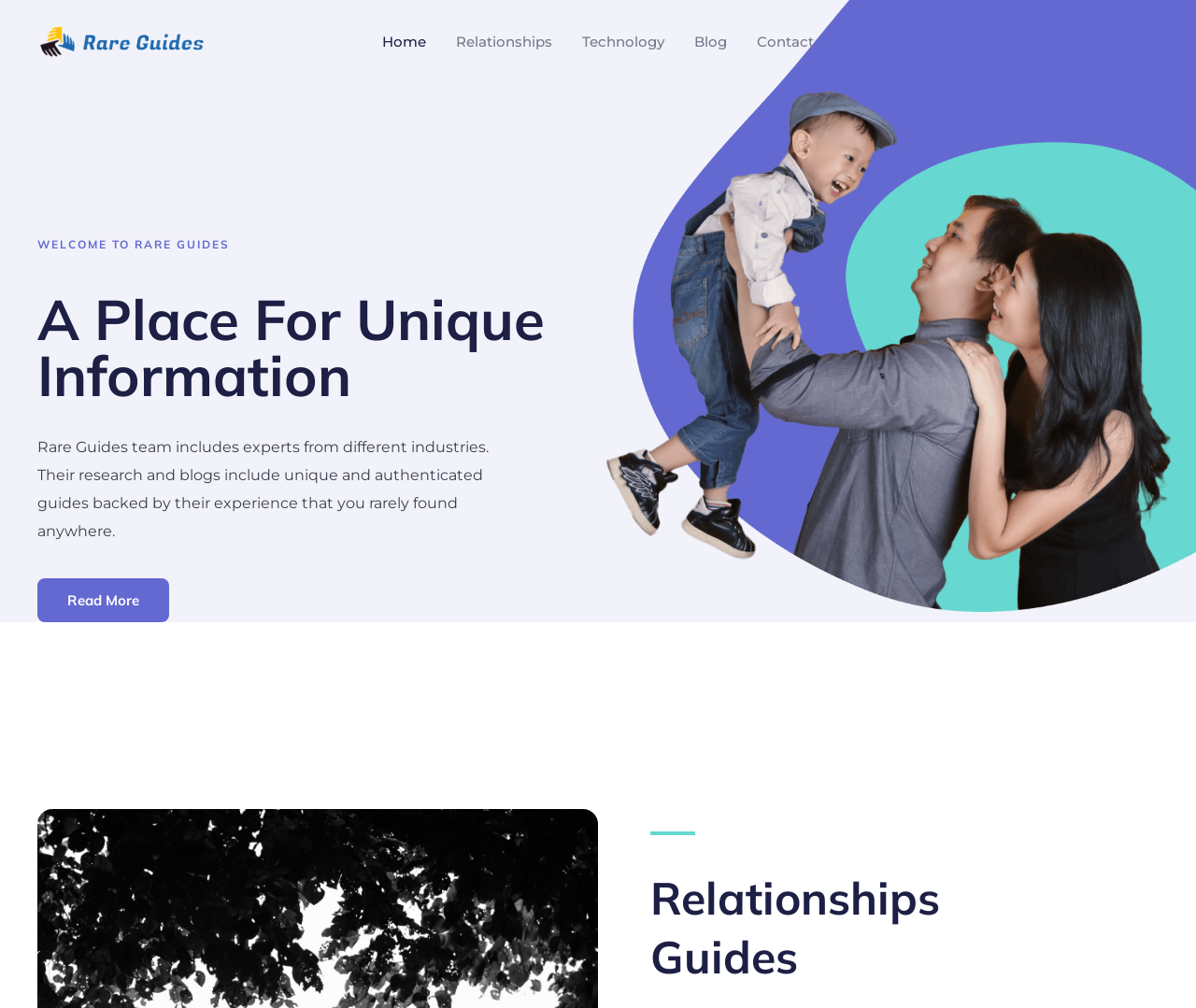How many main navigation links are available? Based on the image, give a response in one word or a short phrase.

5